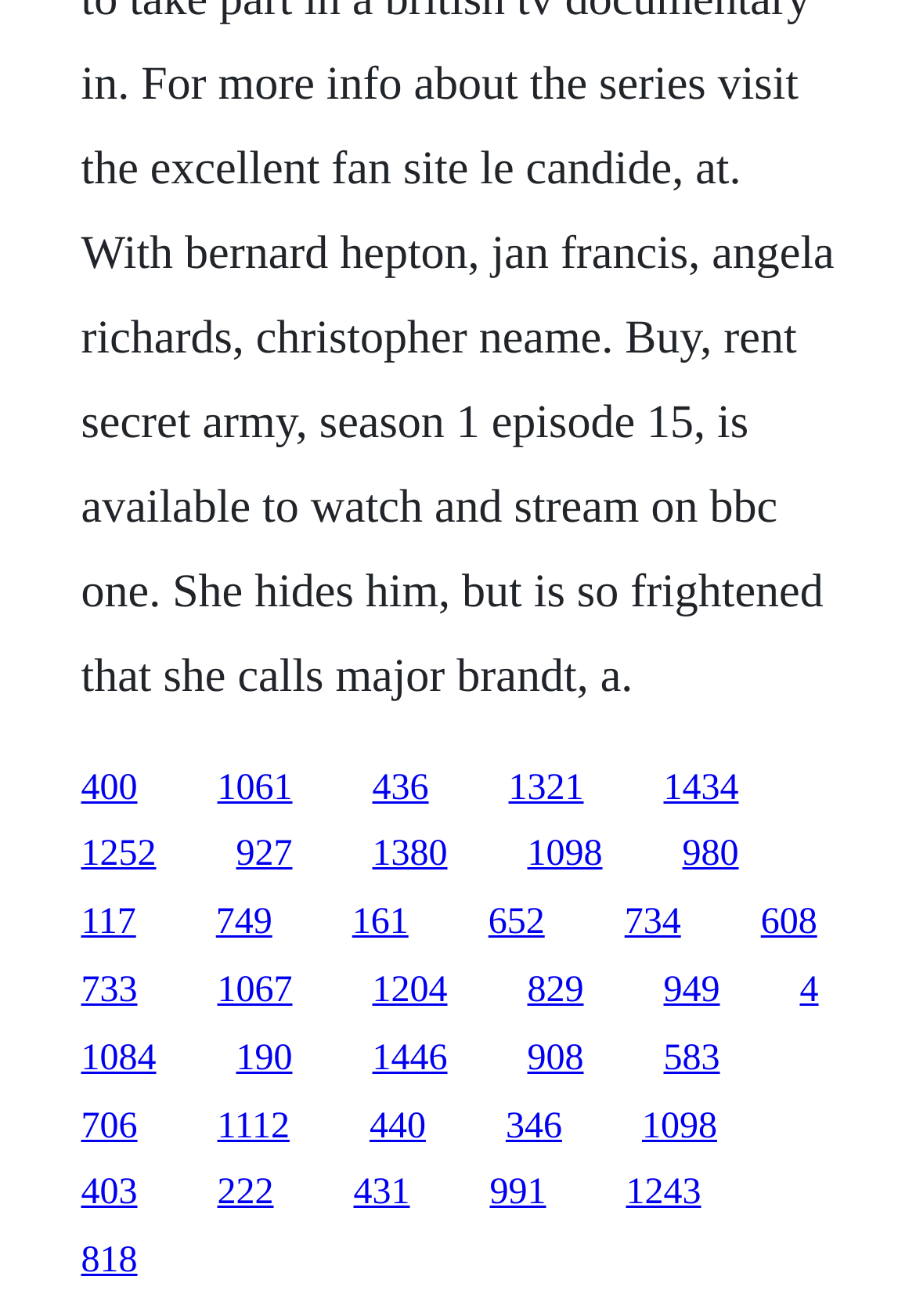How many links have a width greater than 0.1?
Answer the question with a single word or phrase, referring to the image.

20